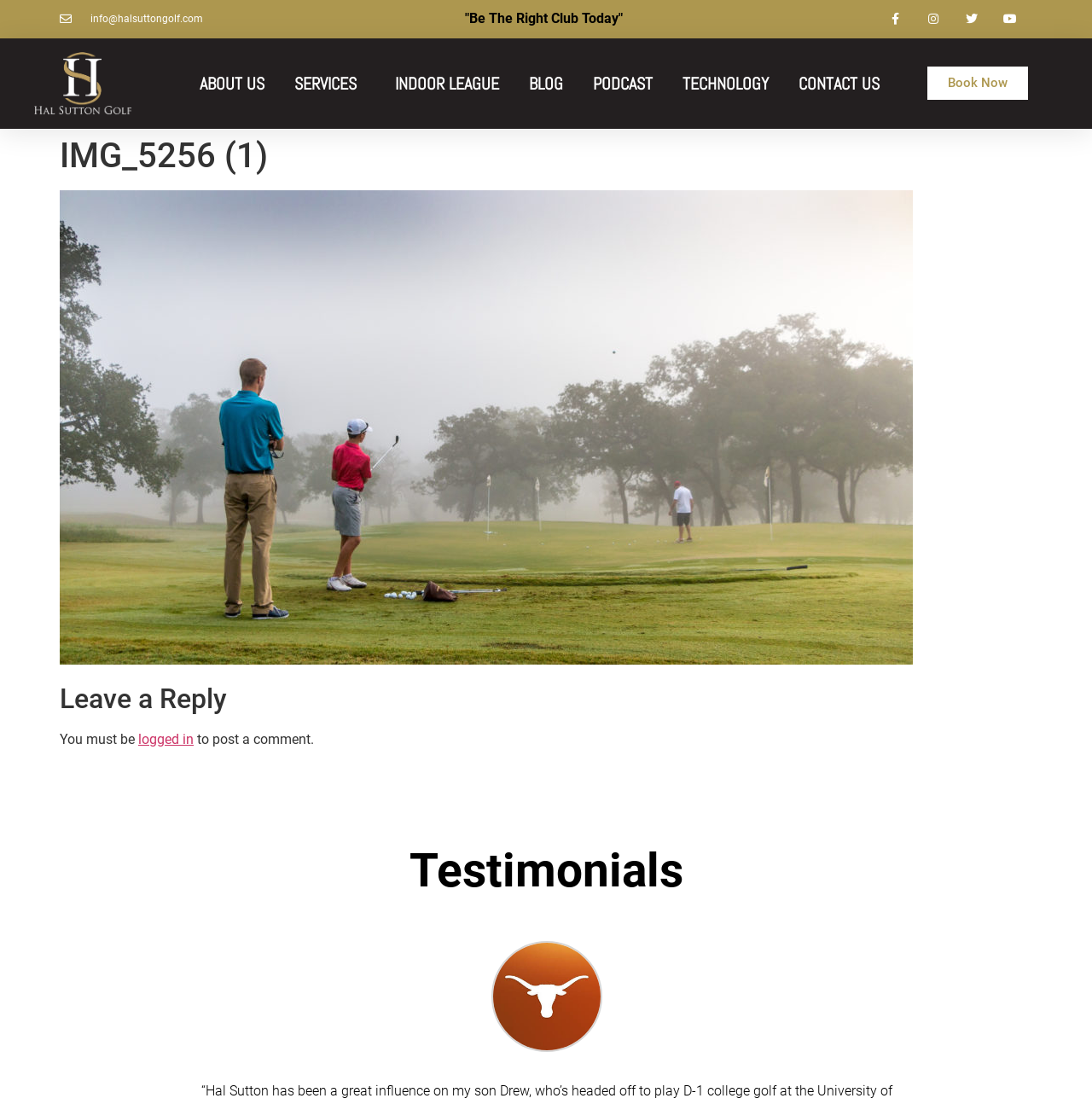Identify the bounding box coordinates of the element to click to follow this instruction: 'Send an email'. Ensure the coordinates are four float values between 0 and 1, provided as [left, top, right, bottom].

[0.055, 0.01, 0.186, 0.024]